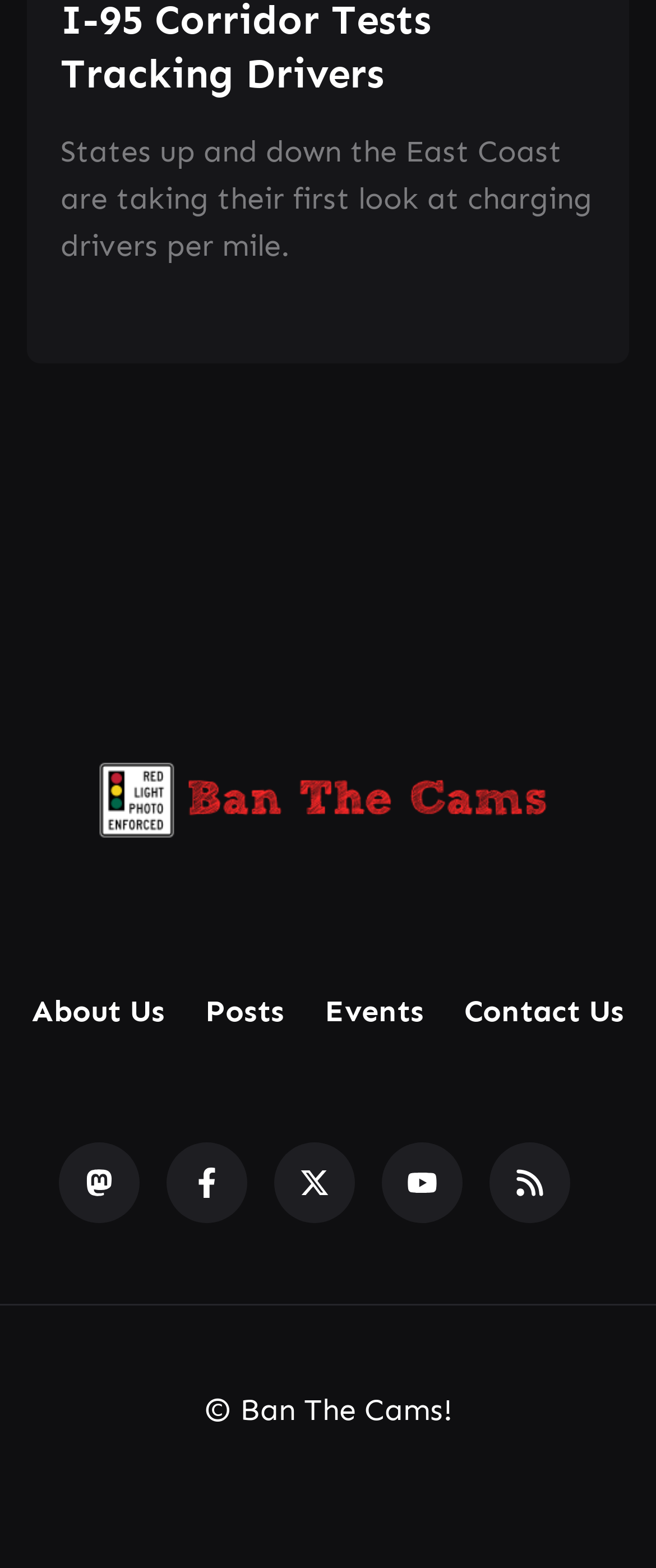Utilize the details in the image to thoroughly answer the following question: What is the name of the organization?

The name of the organization can be found in the link 'Ban The Cams!' at the top of the webpage, which suggests that it is the main title or name of the organization.